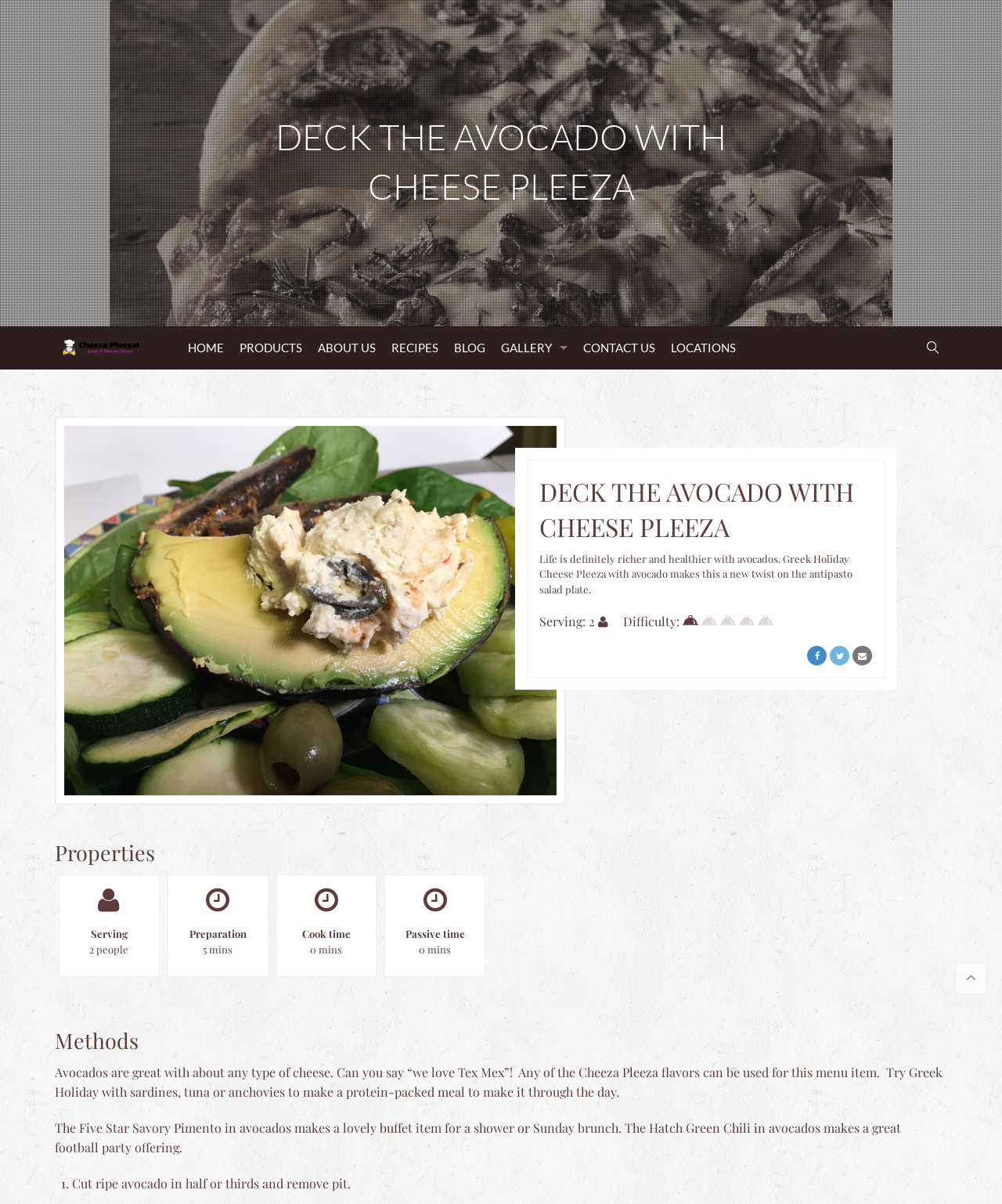What is the first step in preparing the recipe?
Could you please answer the question thoroughly and with as much detail as possible?

The first step in preparing the recipe can be found in the ListMarker element '1.' which is followed by the StaticText element 'Cut ripe avocado in half or thirds and remove pit.' which provides the instructions for the first step.